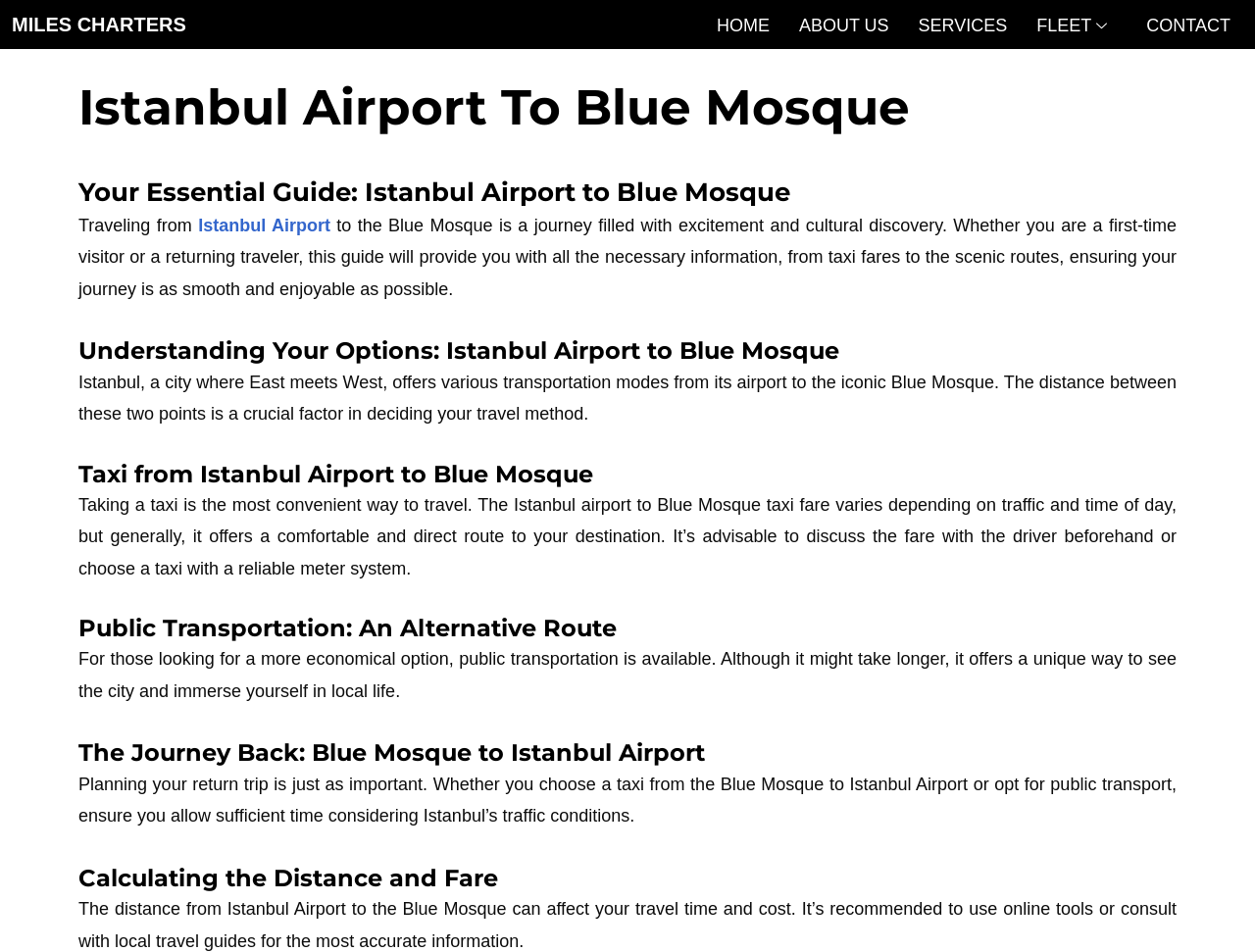Describe all the key features and sections of the webpage thoroughly.

The webpage is a travel guide focused on providing information on how to get from Istanbul Airport to the Blue Mosque. At the top, there is a navigation menu with links to "HOME", "ABOUT US", "SERVICES", "FLEET", and "CONTACT". 

Below the navigation menu, there is a main heading "Istanbul Airport To Blue Mosque" followed by a subheading "Your Essential Guide: Istanbul Airport to Blue Mosque". The guide starts by introducing the journey from Istanbul Airport to the Blue Mosque, describing it as a journey filled with excitement and cultural discovery.

The guide is divided into sections, each with its own heading. The first section, "Understanding Your Options: Istanbul Airport to Blue Mosque", discusses the various transportation modes available from the airport to the Blue Mosque. The second section, "Taxi from Istanbul Airport to Blue Mosque", provides information on taking a taxi, including the varying fares and the importance of discussing the fare with the driver beforehand.

The third section, "Public Transportation: An Alternative Route", offers an economical option, describing public transportation as a unique way to see the city and immerse oneself in local life. The fourth section, "The Journey Back: Blue Mosque to Istanbul Airport", emphasizes the importance of planning the return trip, considering Istanbul's traffic conditions.

The final section, "Calculating the Distance and Fare", advises on using online tools or consulting with local travel guides to get accurate information on the distance and fare from Istanbul Airport to the Blue Mosque. Throughout the guide, there are no images, but the text is well-organized and easy to follow.